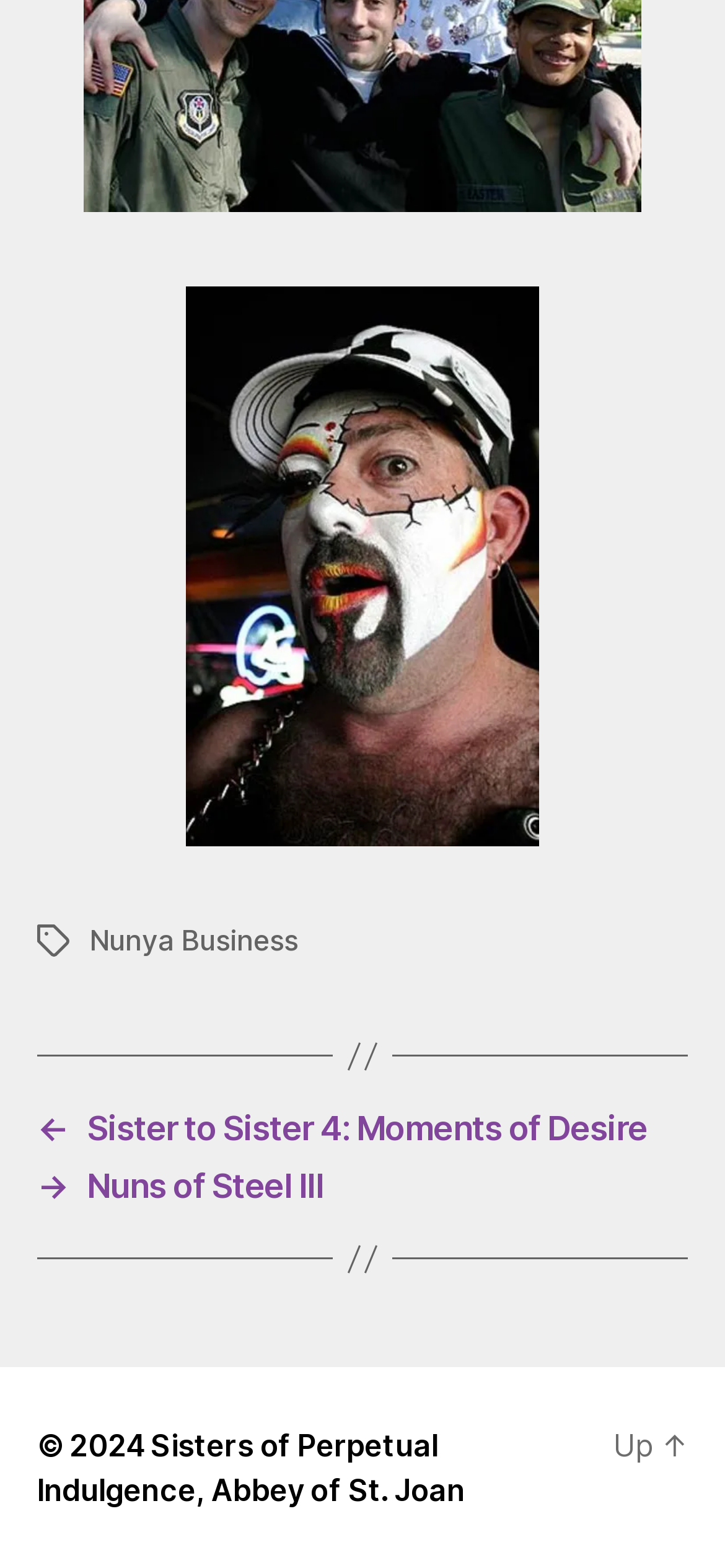Using details from the image, please answer the following question comprehensively:
What is the purpose of the 'Up' link?

I found the 'Up' link at the bottom of the page and inferred that its purpose is to allow users to quickly navigate back to the top of the page.